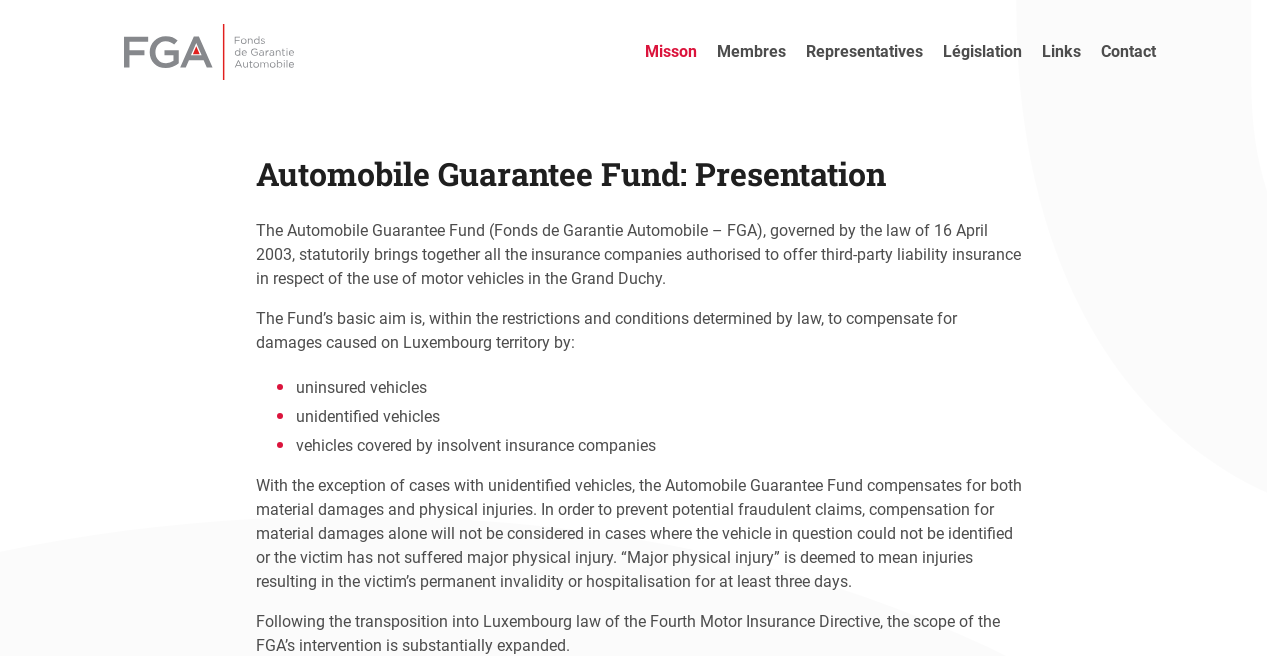Consider the image and give a detailed and elaborate answer to the question: 
What is the purpose of the Automobile Guarantee Fund?

The purpose of the Automobile Guarantee Fund is to compensate for damages caused on Luxembourg territory by uninsured vehicles, unidentified vehicles, and vehicles covered by insolvent insurance companies, as stated in the webpage's content.